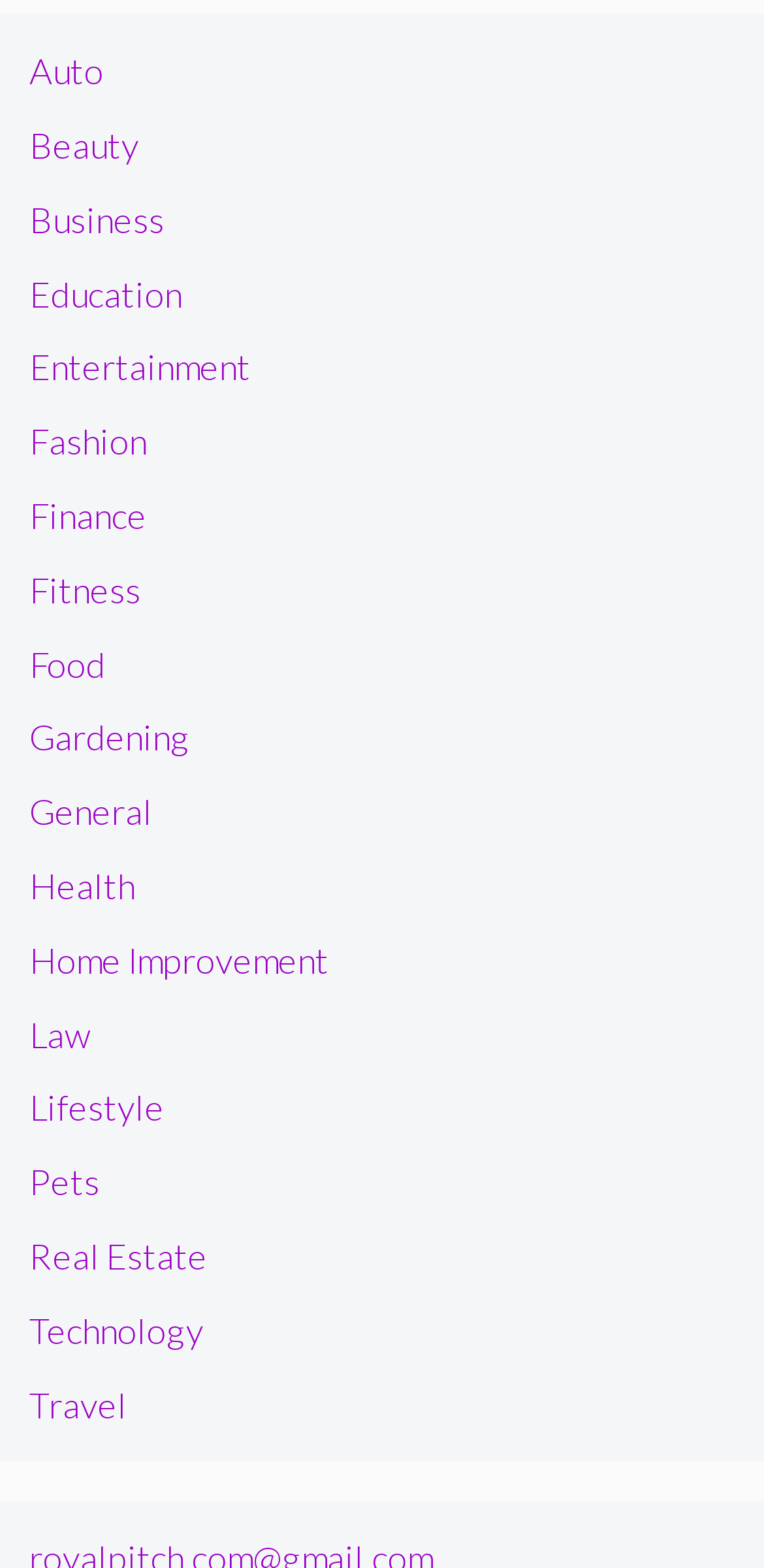Find the bounding box coordinates for the area that should be clicked to accomplish the instruction: "explore Travel".

[0.038, 0.882, 0.167, 0.909]